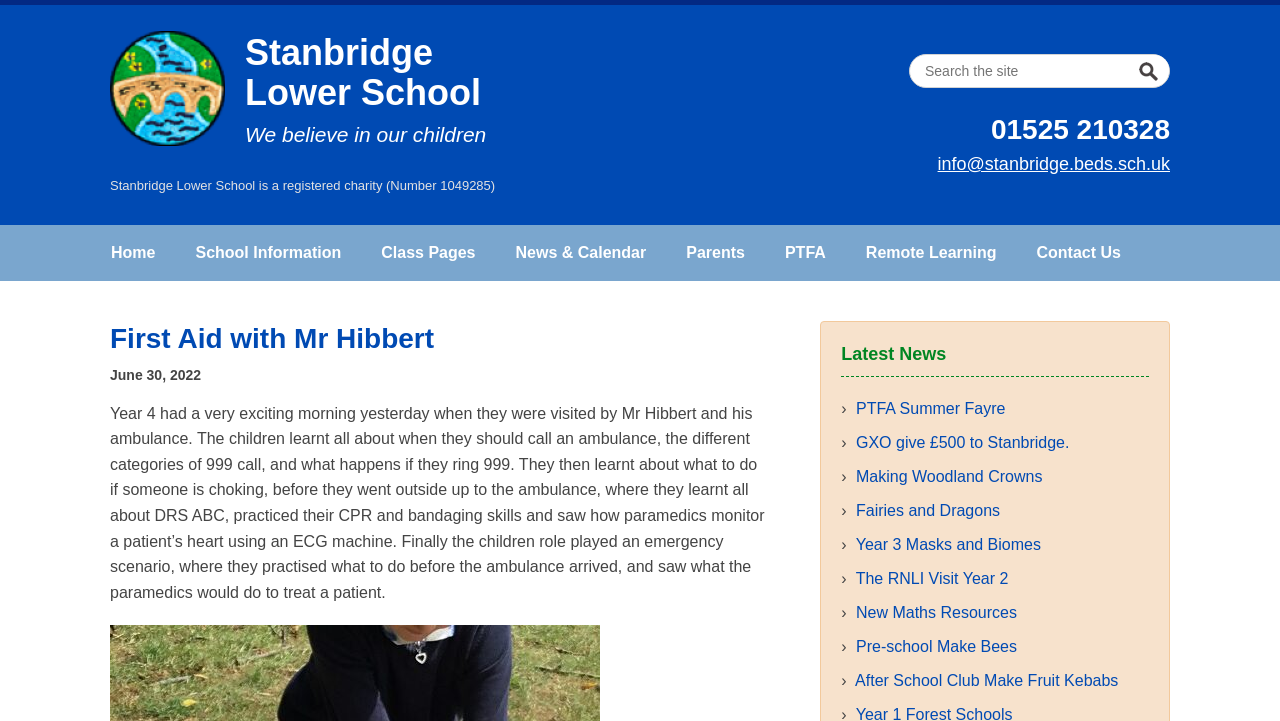Answer this question in one word or a short phrase: What is the purpose of the search box?

To search the website